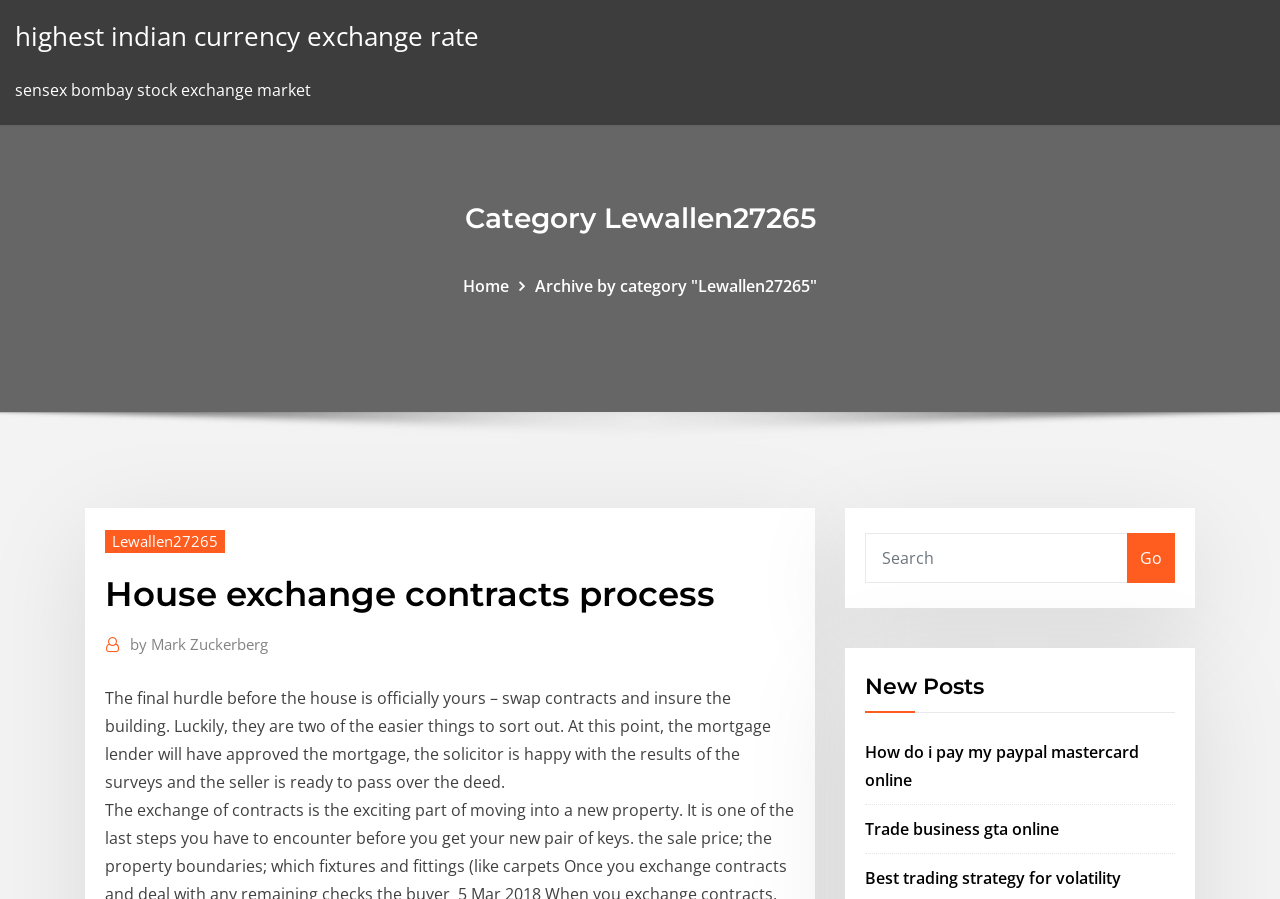Identify the bounding box coordinates of the clickable region necessary to fulfill the following instruction: "Click on the link to learn about the highest indian currency exchange rate". The bounding box coordinates should be four float numbers between 0 and 1, i.e., [left, top, right, bottom].

[0.012, 0.021, 0.374, 0.06]